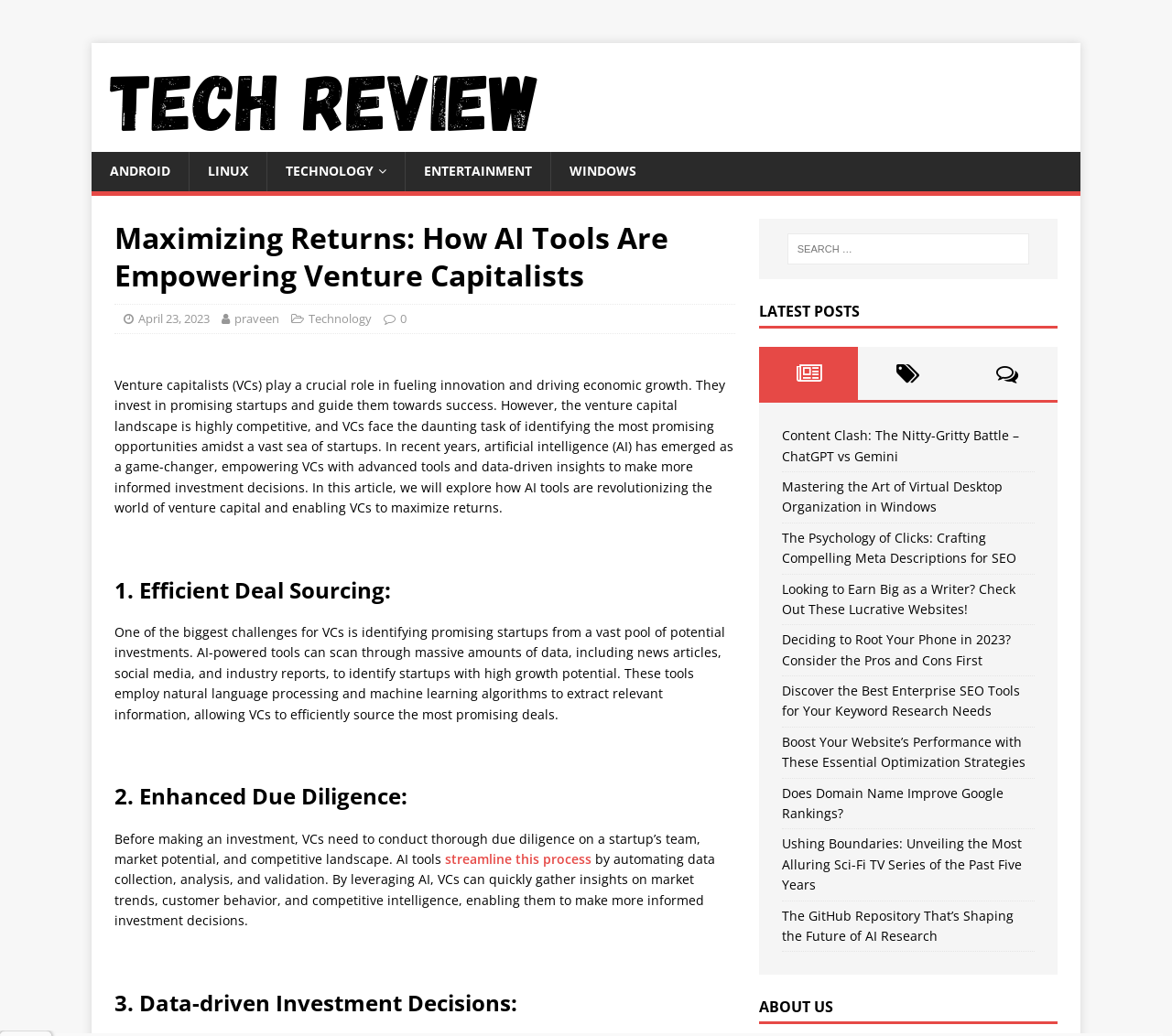Locate the bounding box coordinates of the element's region that should be clicked to carry out the following instruction: "Click on the 'ANDROID' link". The coordinates need to be four float numbers between 0 and 1, i.e., [left, top, right, bottom].

[0.078, 0.147, 0.161, 0.184]